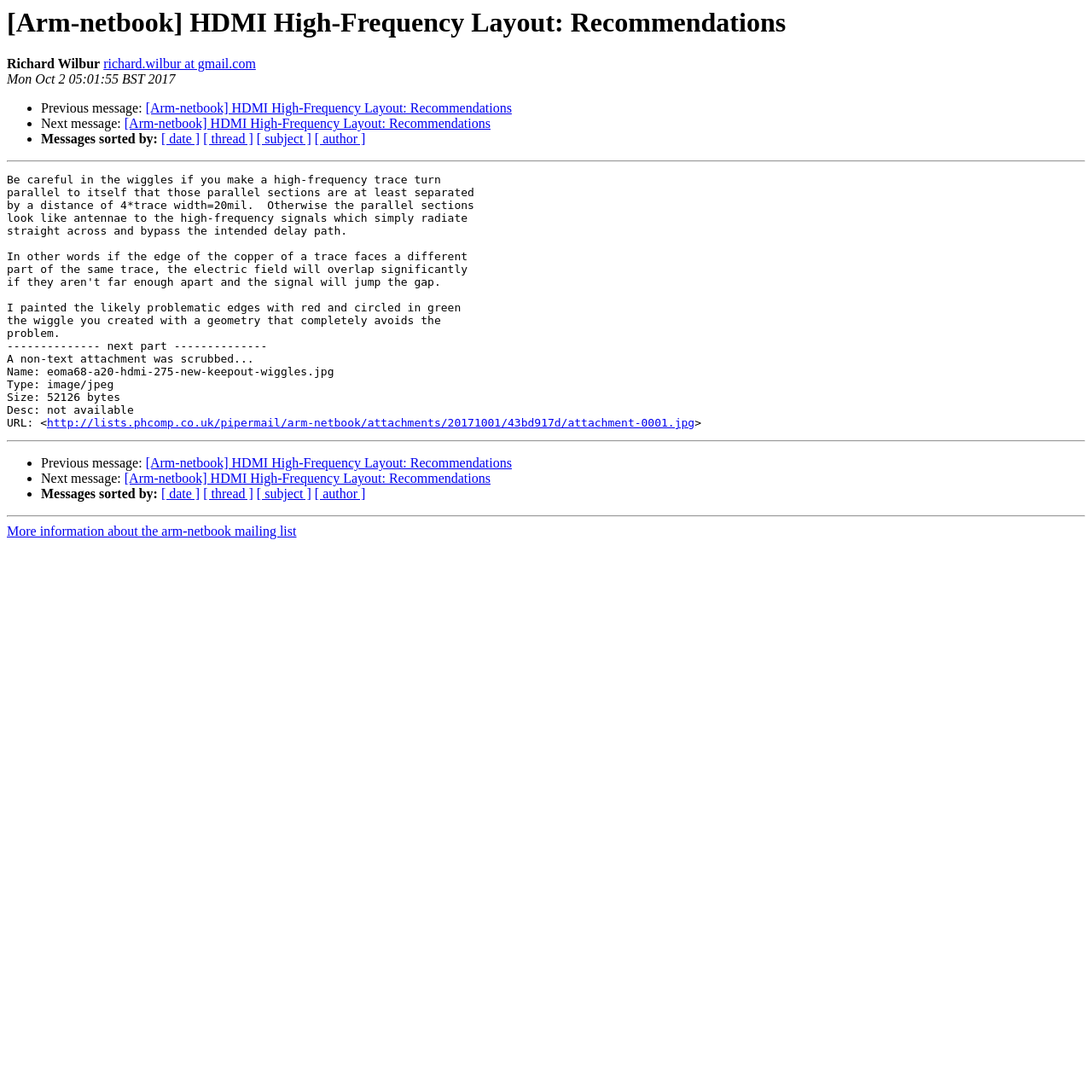Identify the bounding box coordinates necessary to click and complete the given instruction: "Get more information about the arm-netbook mailing list".

[0.006, 0.48, 0.271, 0.493]